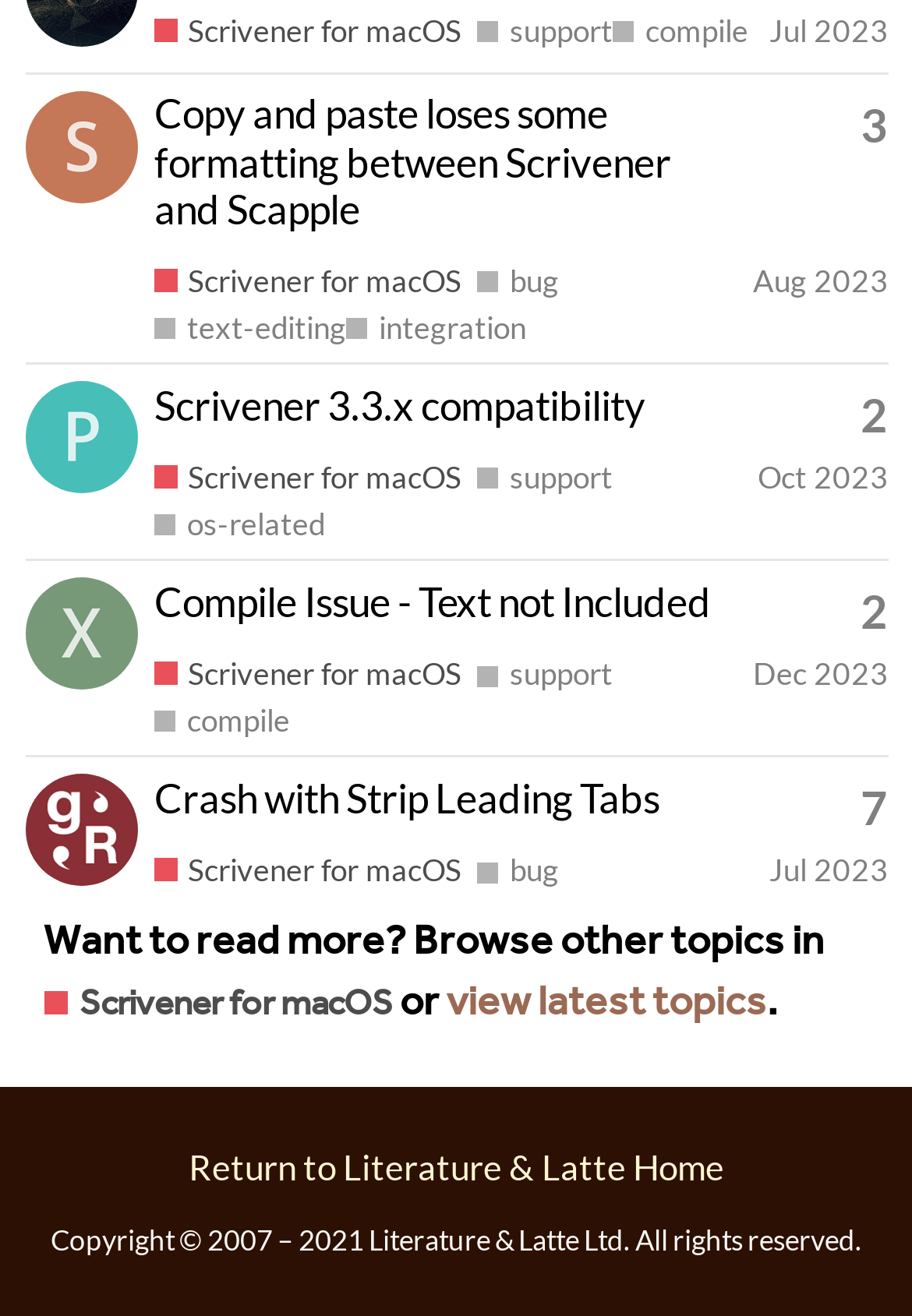Please specify the bounding box coordinates of the clickable region to carry out the following instruction: "View topic about Copy and paste loses some formatting between Scrivener and Scapple". The coordinates should be four float numbers between 0 and 1, in the format [left, top, right, bottom].

[0.169, 0.067, 0.736, 0.178]